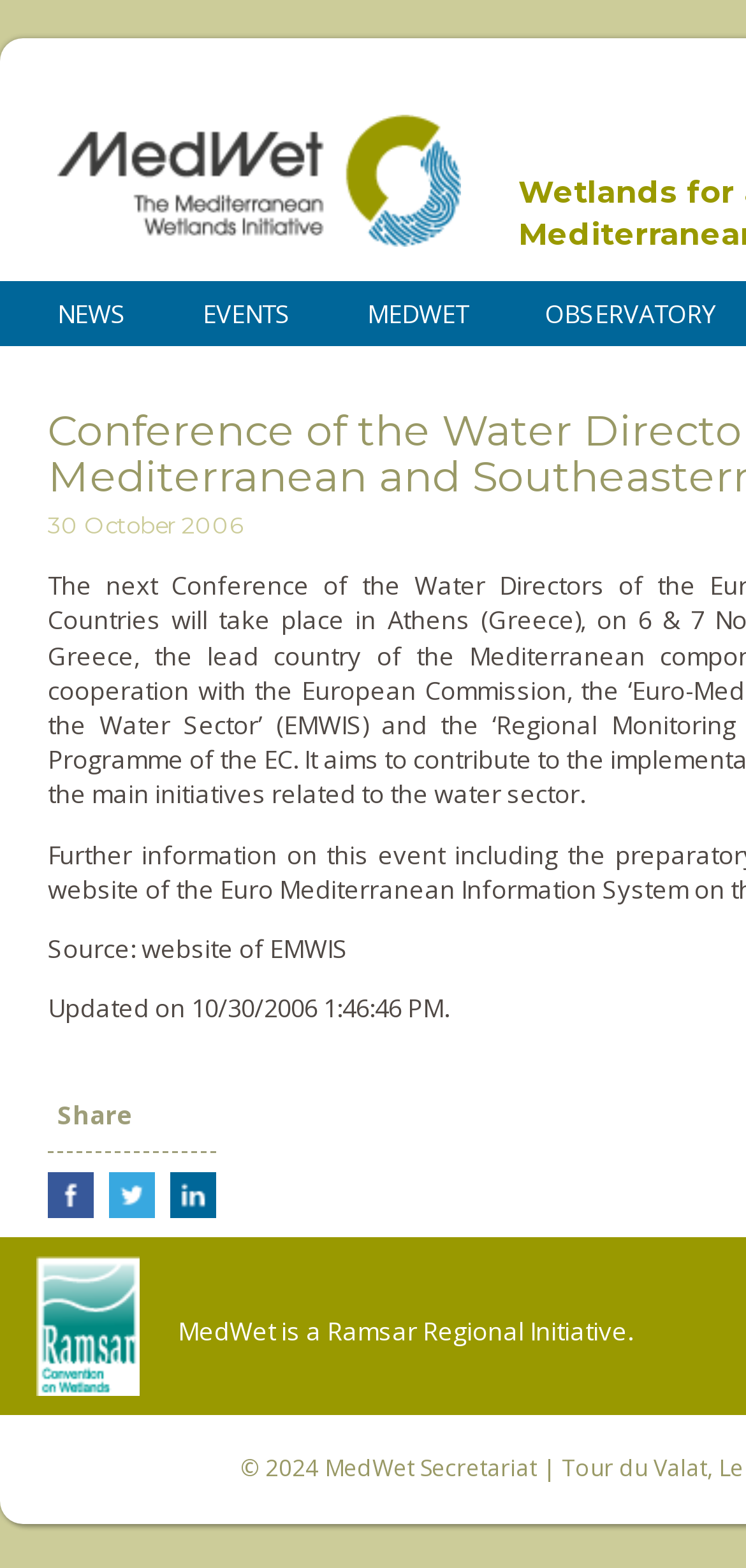Please provide a one-word or phrase answer to the question: 
What is the date of the latest update?

30 October 2006